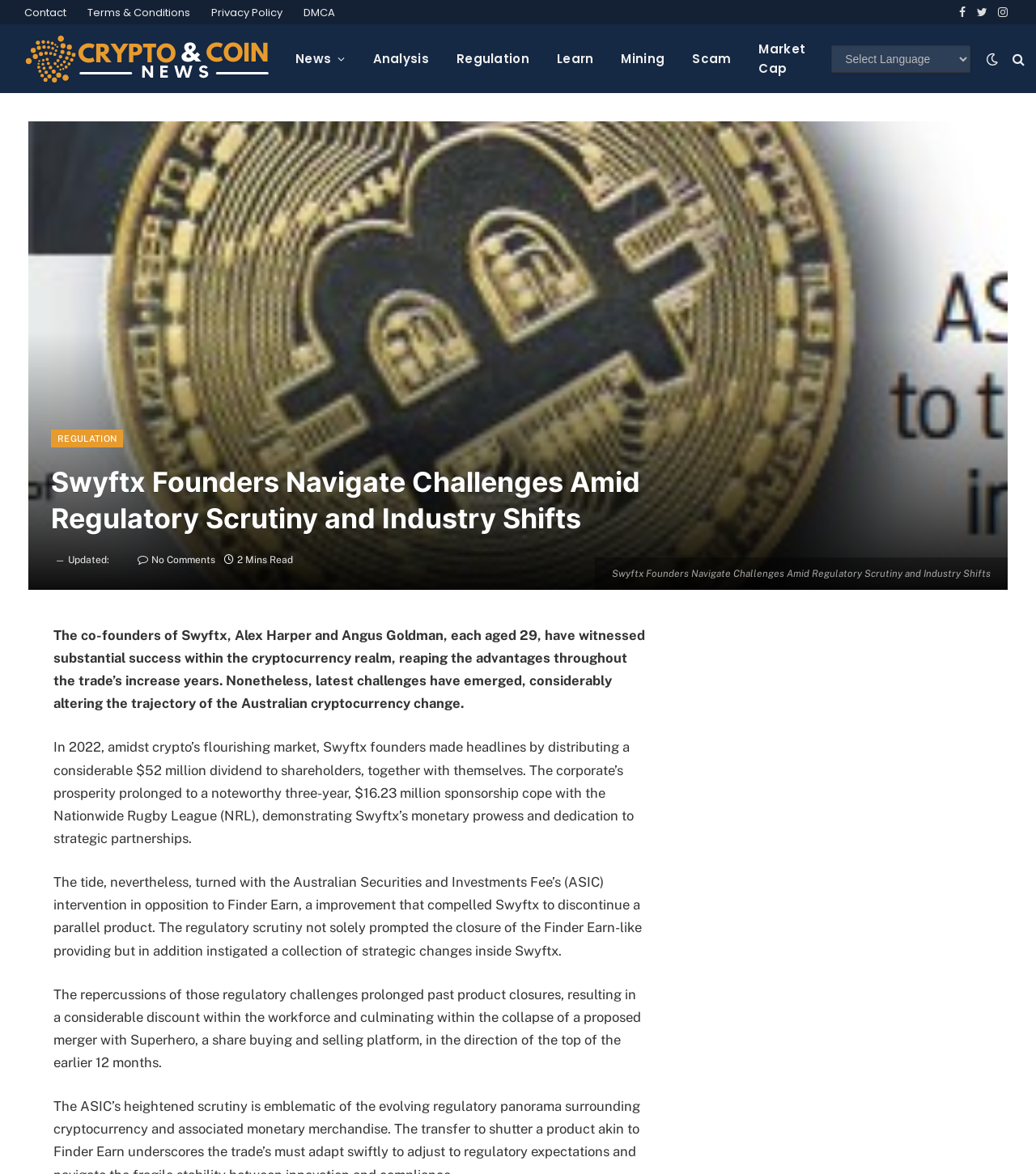From the webpage screenshot, predict the bounding box of the UI element that matches this description: "No Comments".

[0.133, 0.472, 0.208, 0.482]